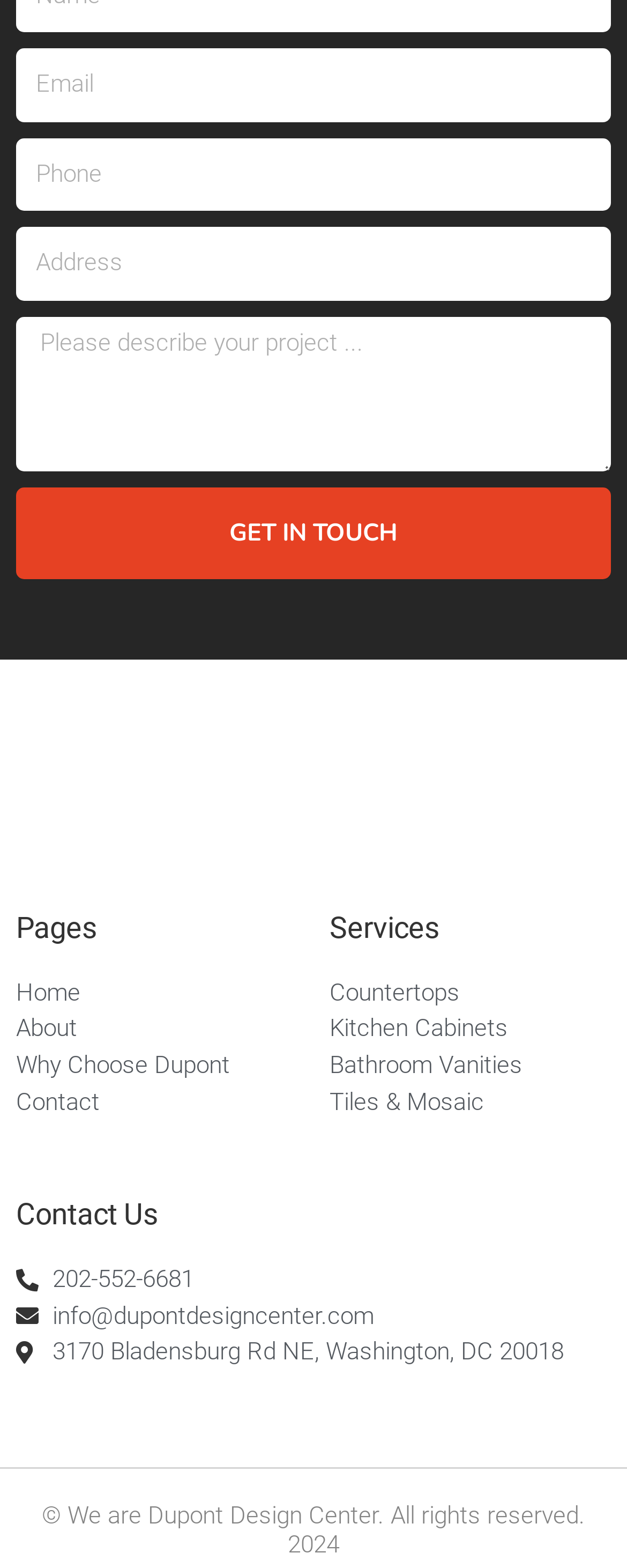Please locate the bounding box coordinates of the region I need to click to follow this instruction: "Go to Home page".

[0.026, 0.622, 0.474, 0.645]